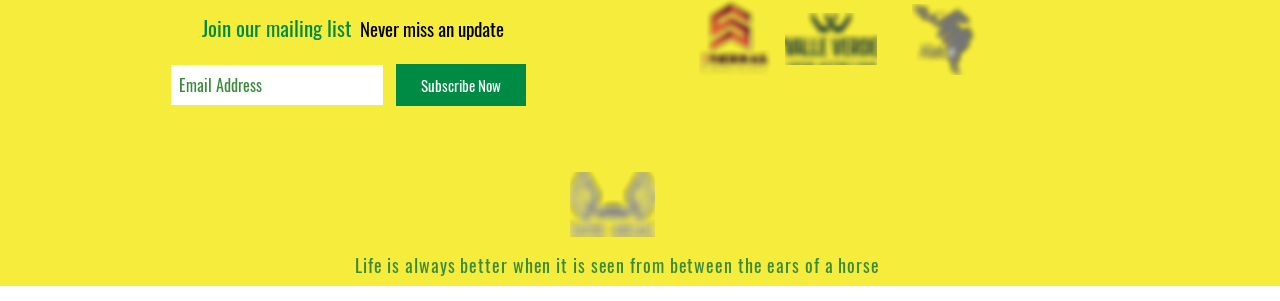Can you find the bounding box coordinates for the UI element given this description: "Subscribe Now"? Provide the coordinates as four float numbers between 0 and 1: [left, top, right, bottom].

[0.309, 0.213, 0.411, 0.352]